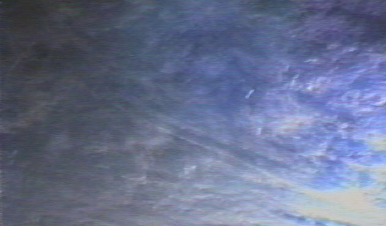What is the shape of the mysterious object likened to?
Using the image, respond with a single word or phrase.

Multicolored worm